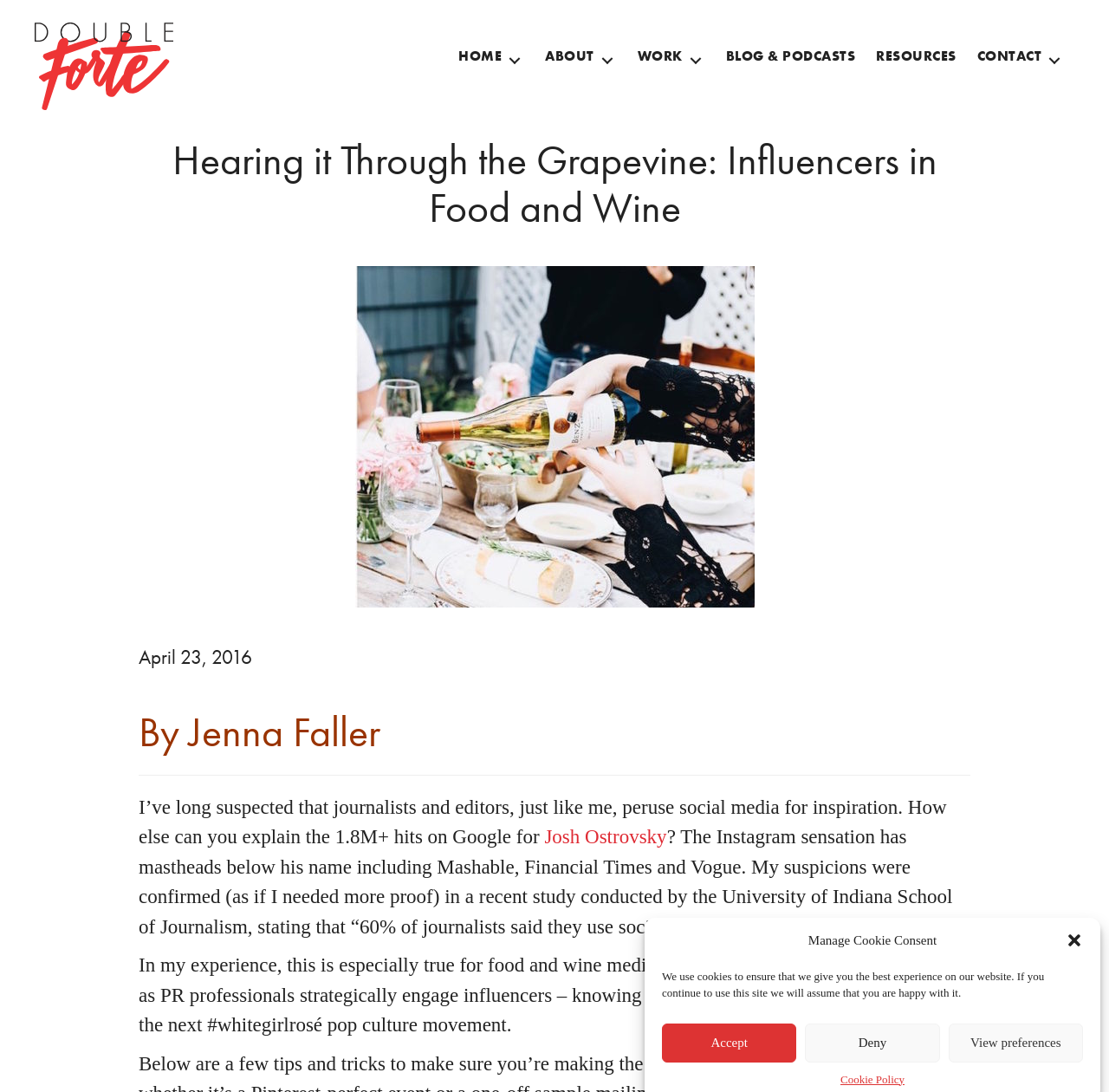Generate the text content of the main heading of the webpage.

Hearing it Through the Grapevine: Influencers in Food and Wine